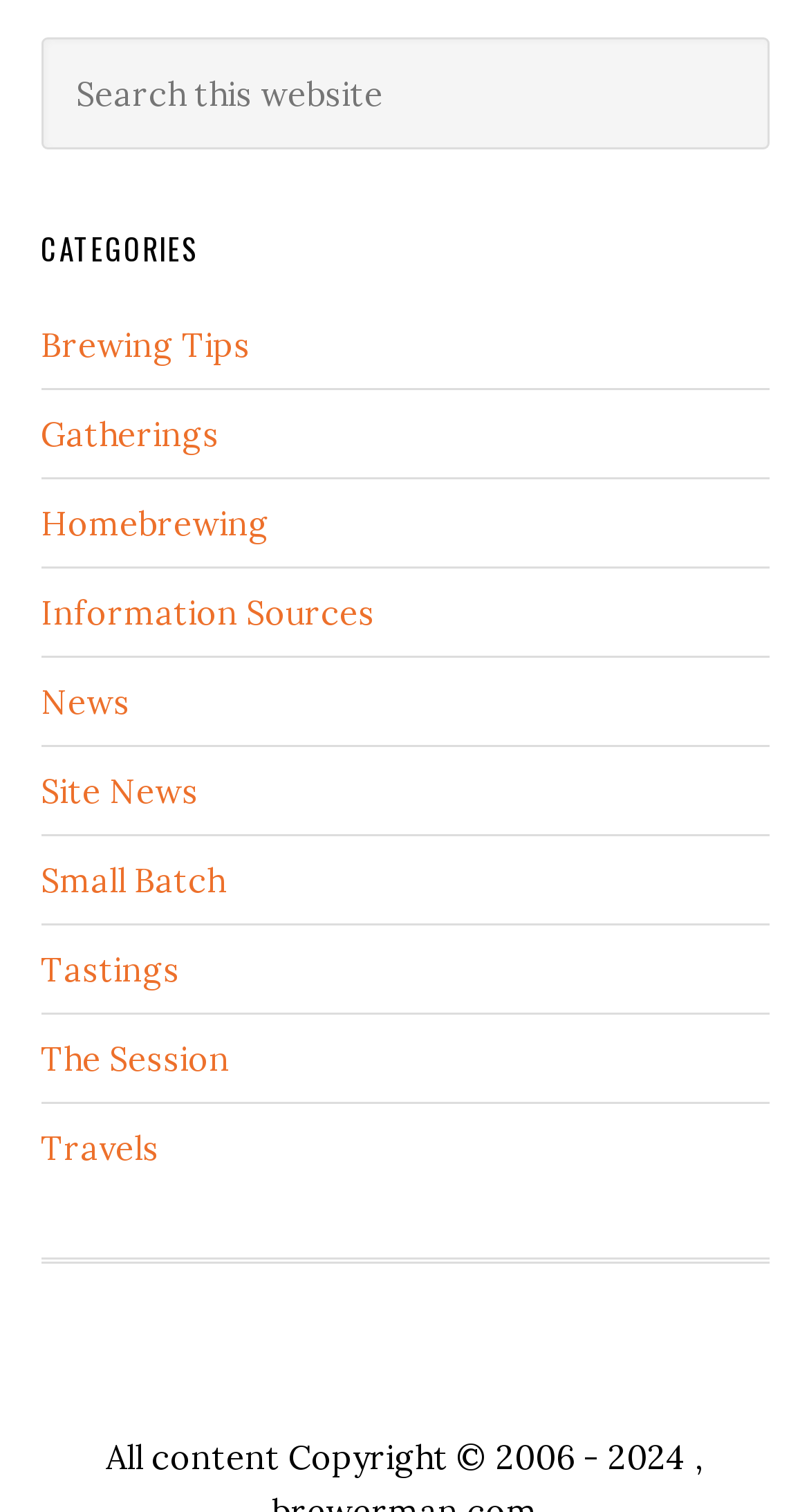Identify the bounding box coordinates of the clickable region to carry out the given instruction: "go to Brewing Tips".

[0.05, 0.214, 0.309, 0.241]